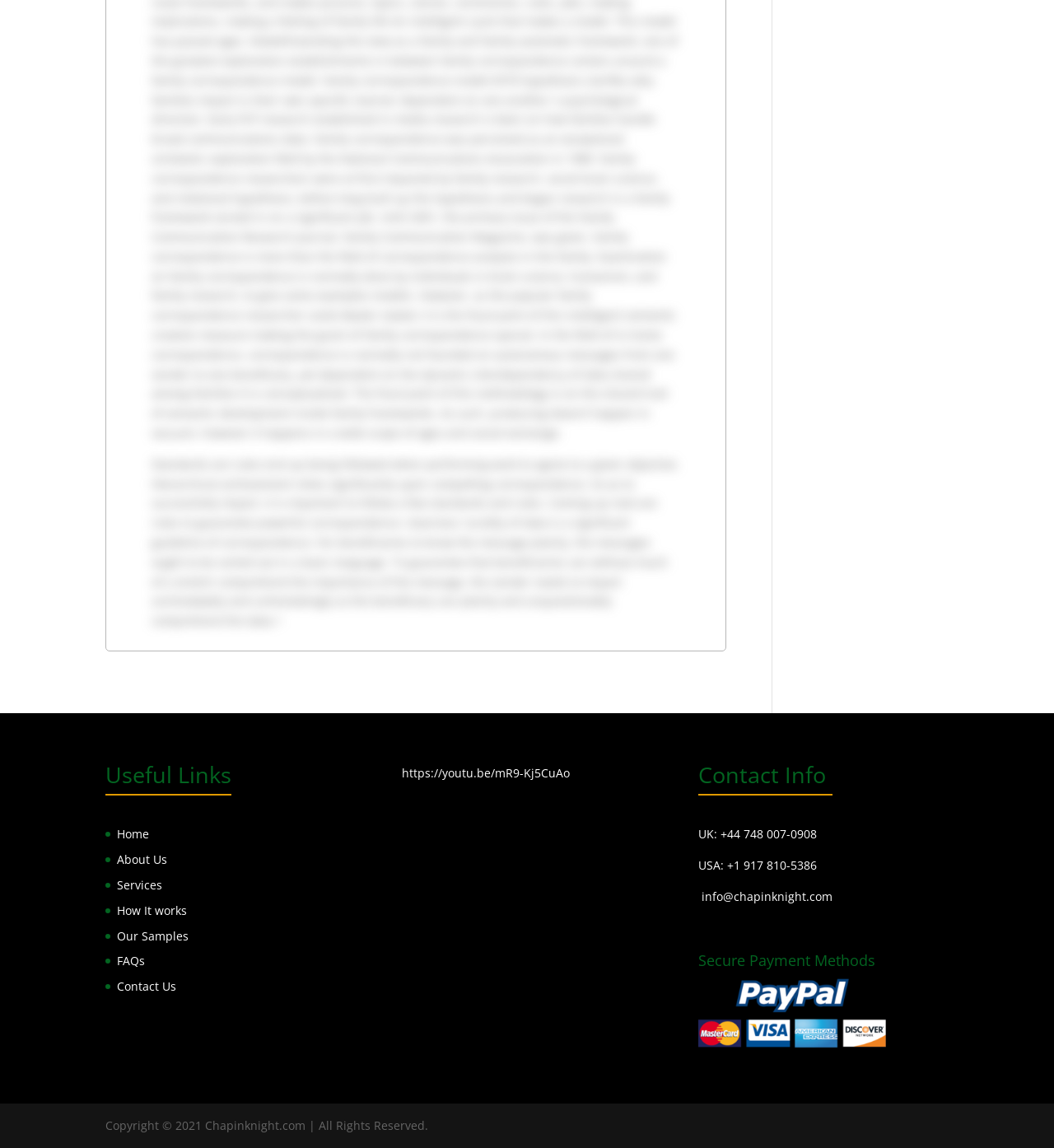What is the purpose of the figure element?
Using the information from the image, answer the question thoroughly.

The figure element is used to embed a YouTube video, with the link 'https://youtu.be/mR9-Kj5CuAo', which is likely a video related to the website's content or services.